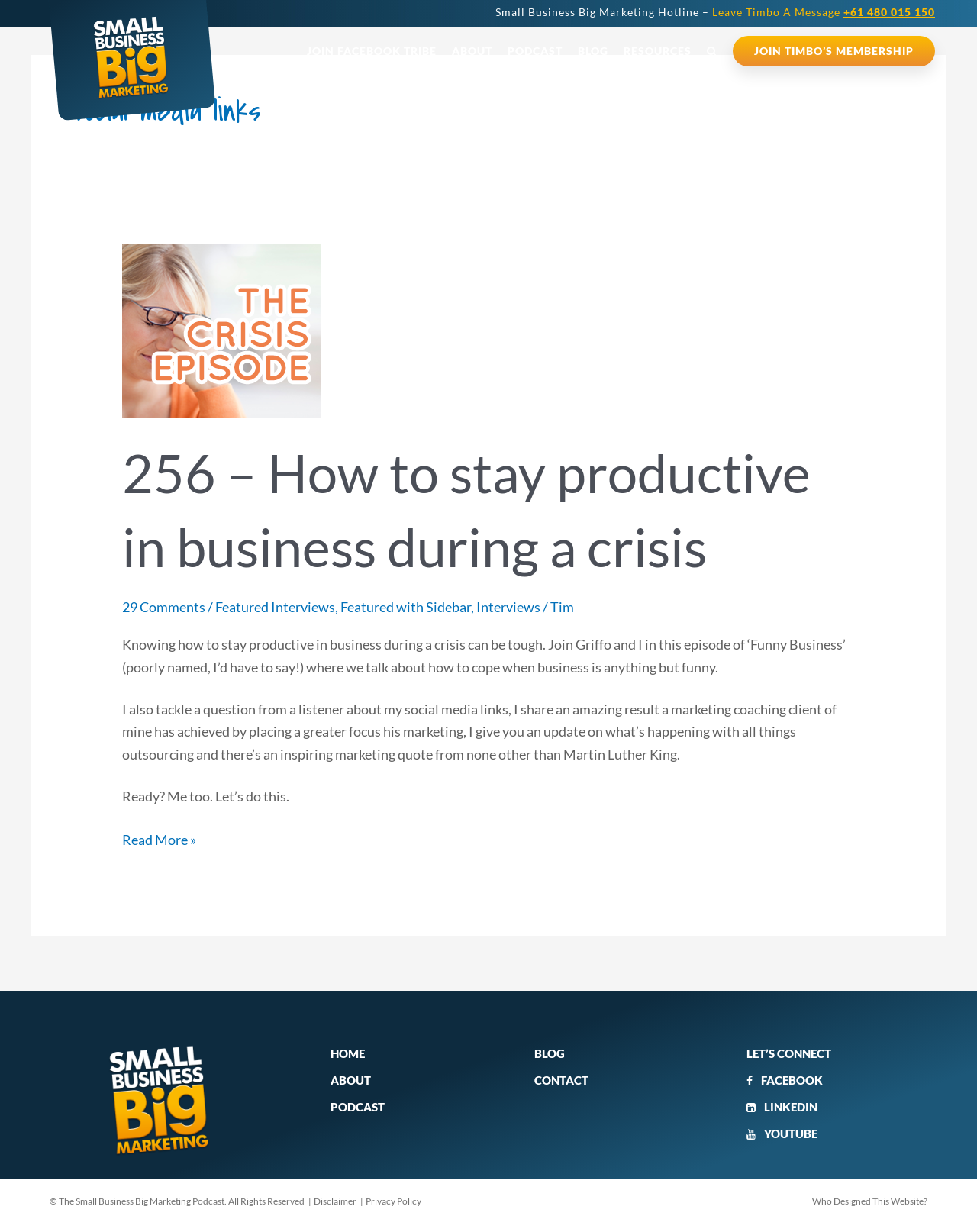Find the bounding box coordinates of the element you need to click on to perform this action: 'Click on the 'JOIN FACEBOOK TRIBE' link'. The coordinates should be represented by four float values between 0 and 1, in the format [left, top, right, bottom].

[0.306, 0.029, 0.455, 0.054]